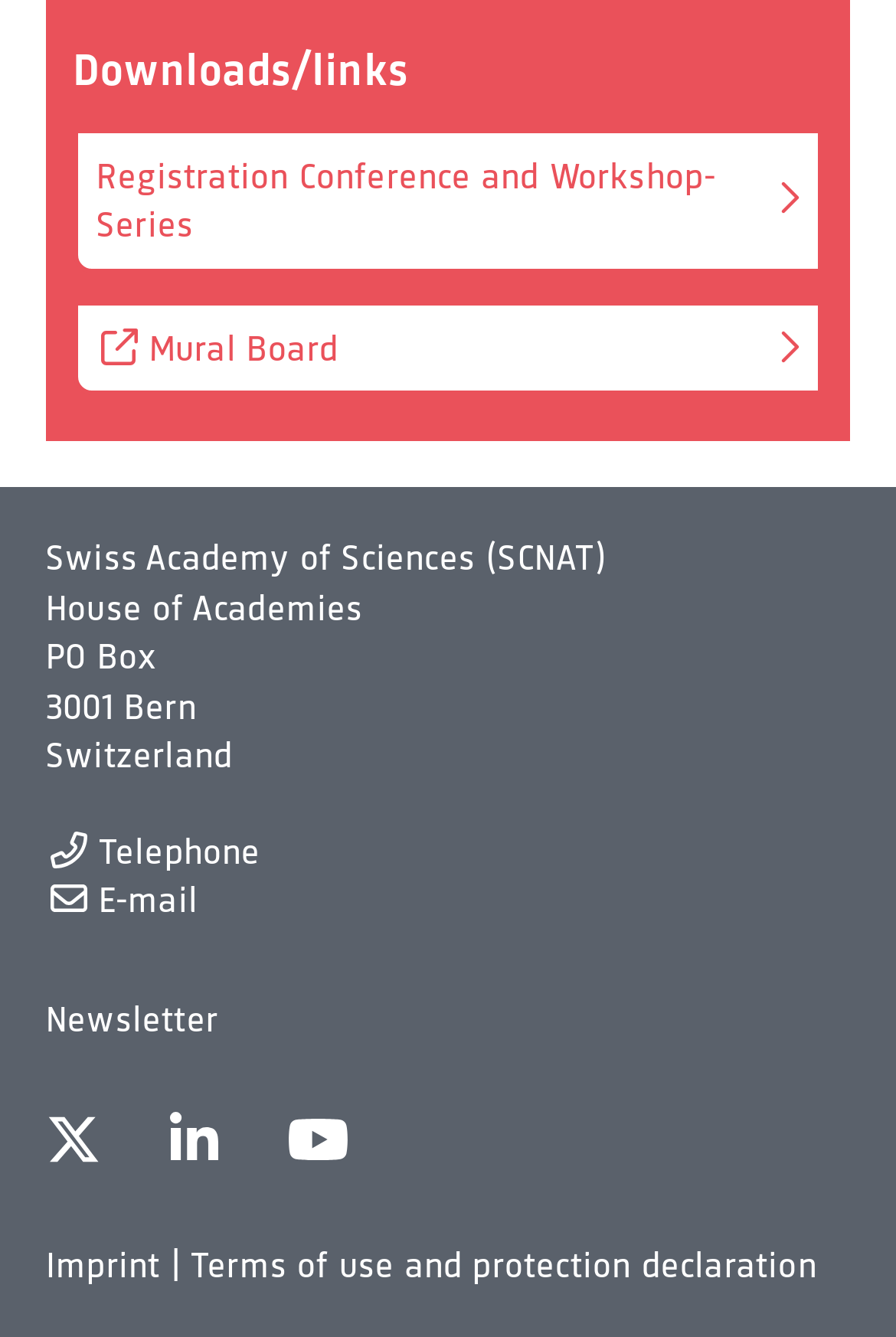Using the information in the image, give a detailed answer to the following question: How many social media links are there?

I counted the number of social media links by looking at the links at the bottom of the page, specifically the links 'LinkedIn', 'YouTube', and 'X', which are likely social media links.